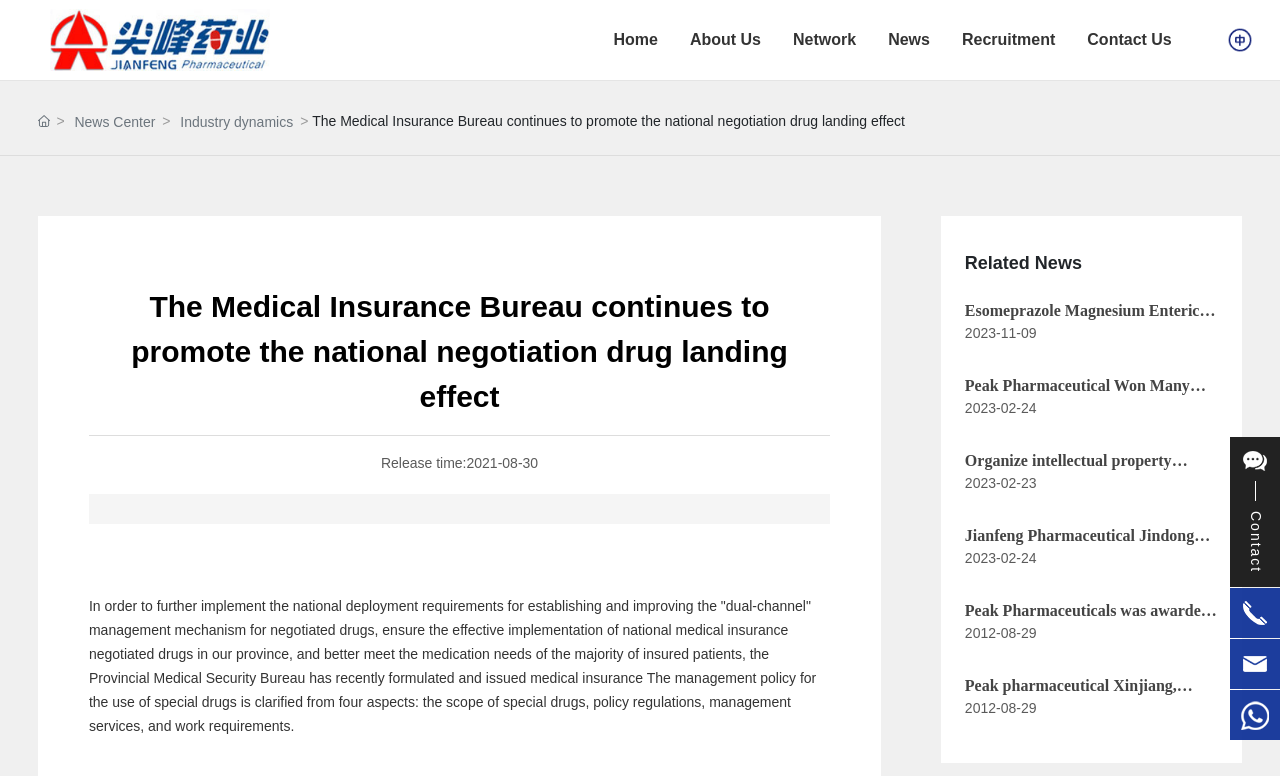Determine the bounding box coordinates of the clickable region to execute the instruction: "Click the 'About Us' link". The coordinates should be four float numbers between 0 and 1, denoted as [left, top, right, bottom].

[0.539, 0.0, 0.595, 0.103]